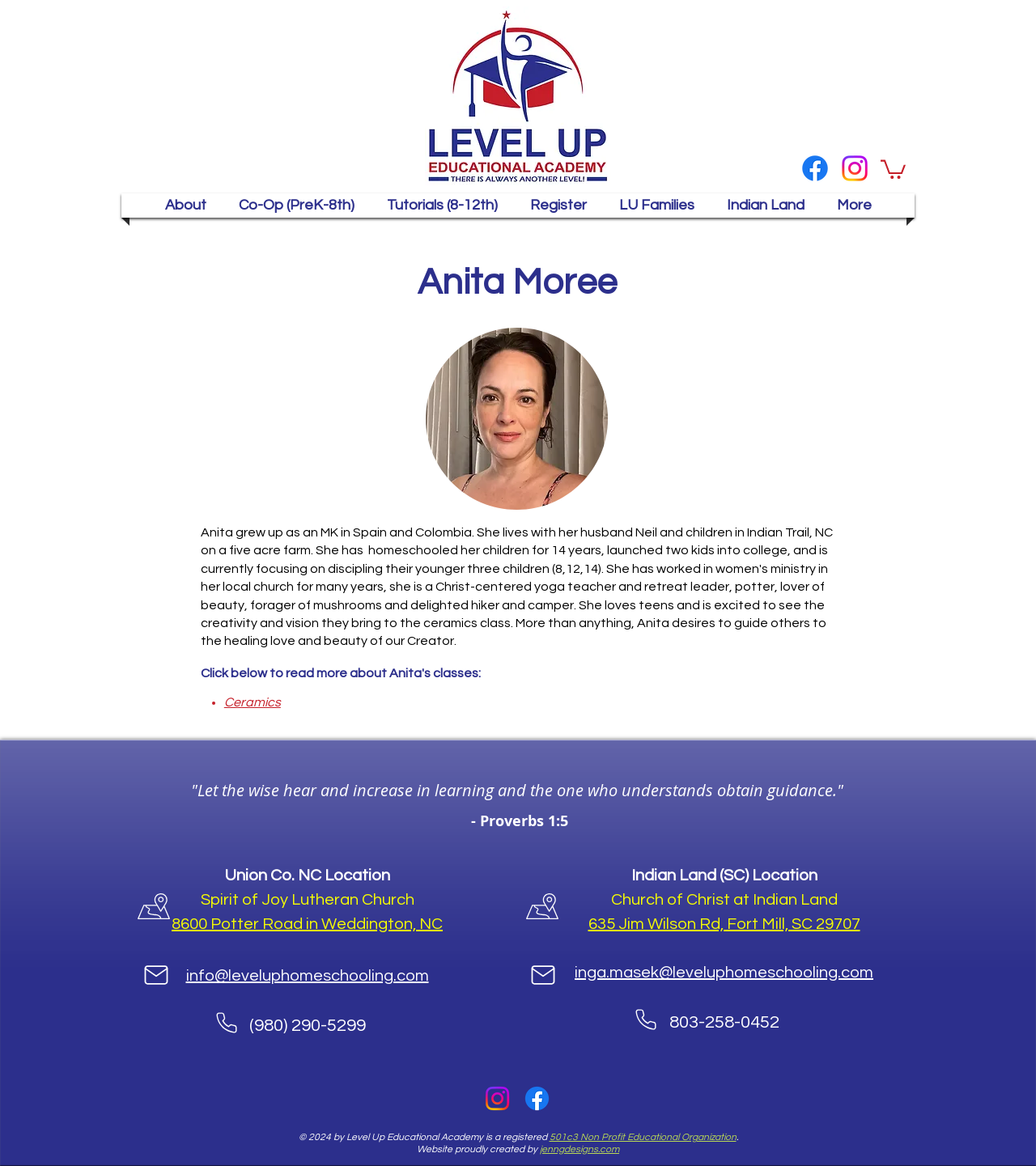Please give the bounding box coordinates of the area that should be clicked to fulfill the following instruction: "Go to the About page". The coordinates should be in the format of four float numbers from 0 to 1, i.e., [left, top, right, bottom].

[0.147, 0.166, 0.211, 0.187]